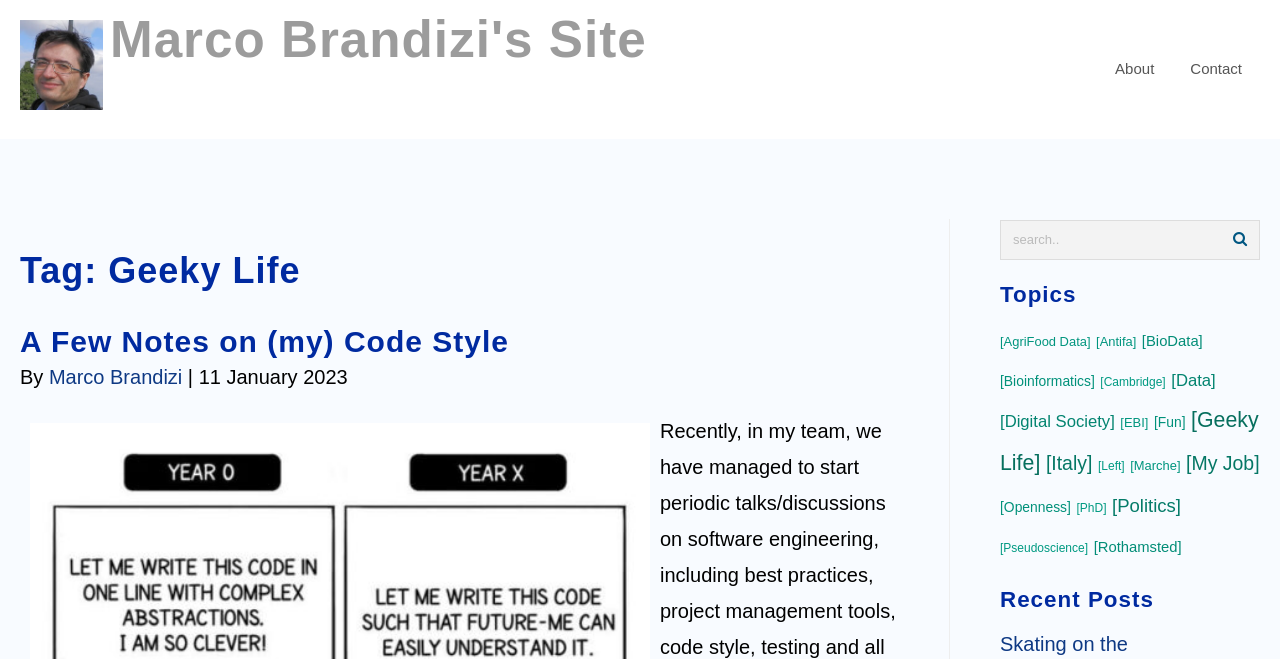What is the date of the first post listed under 'Recent Posts'?
Look at the screenshot and provide an in-depth answer.

To find the answer, we need to look at the section 'Recent Posts' and find the first post listed. The date of the post is mentioned as '11 January 2023'.